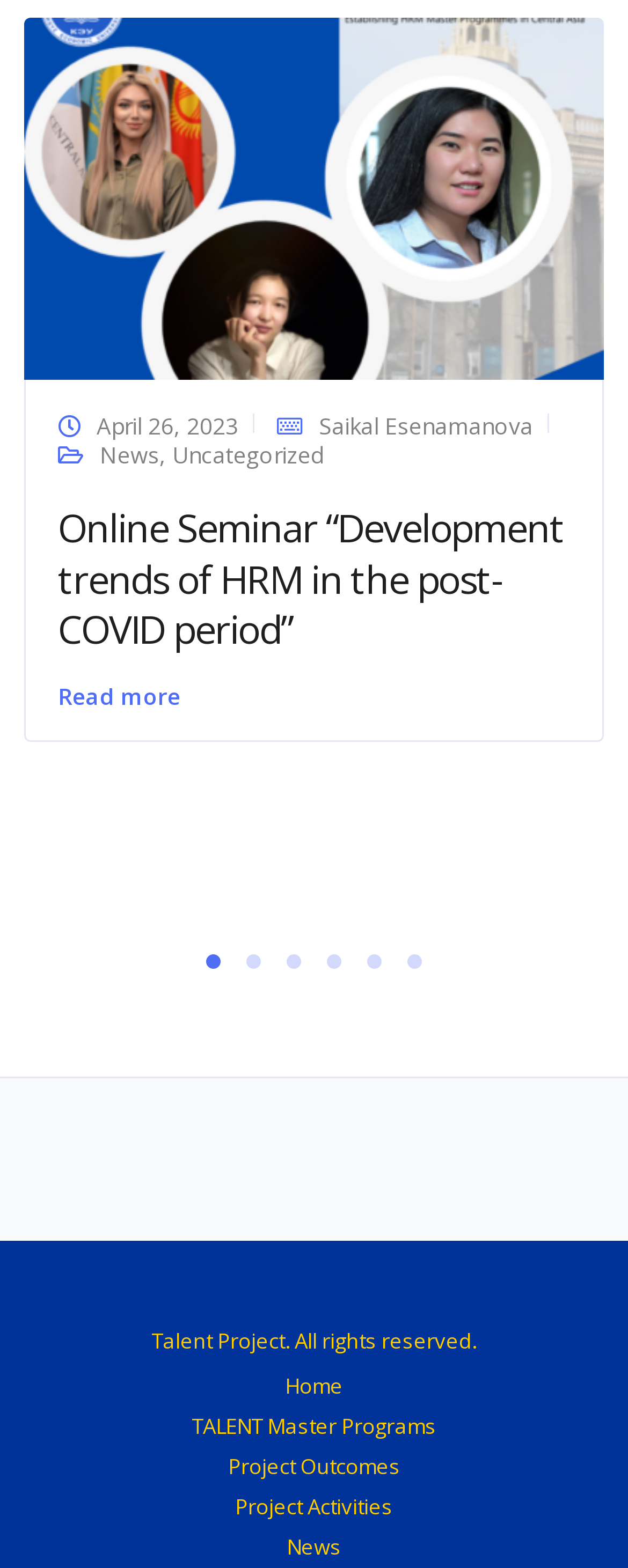Highlight the bounding box coordinates of the region I should click on to meet the following instruction: "Read more about the online seminar".

[0.092, 0.434, 0.287, 0.454]